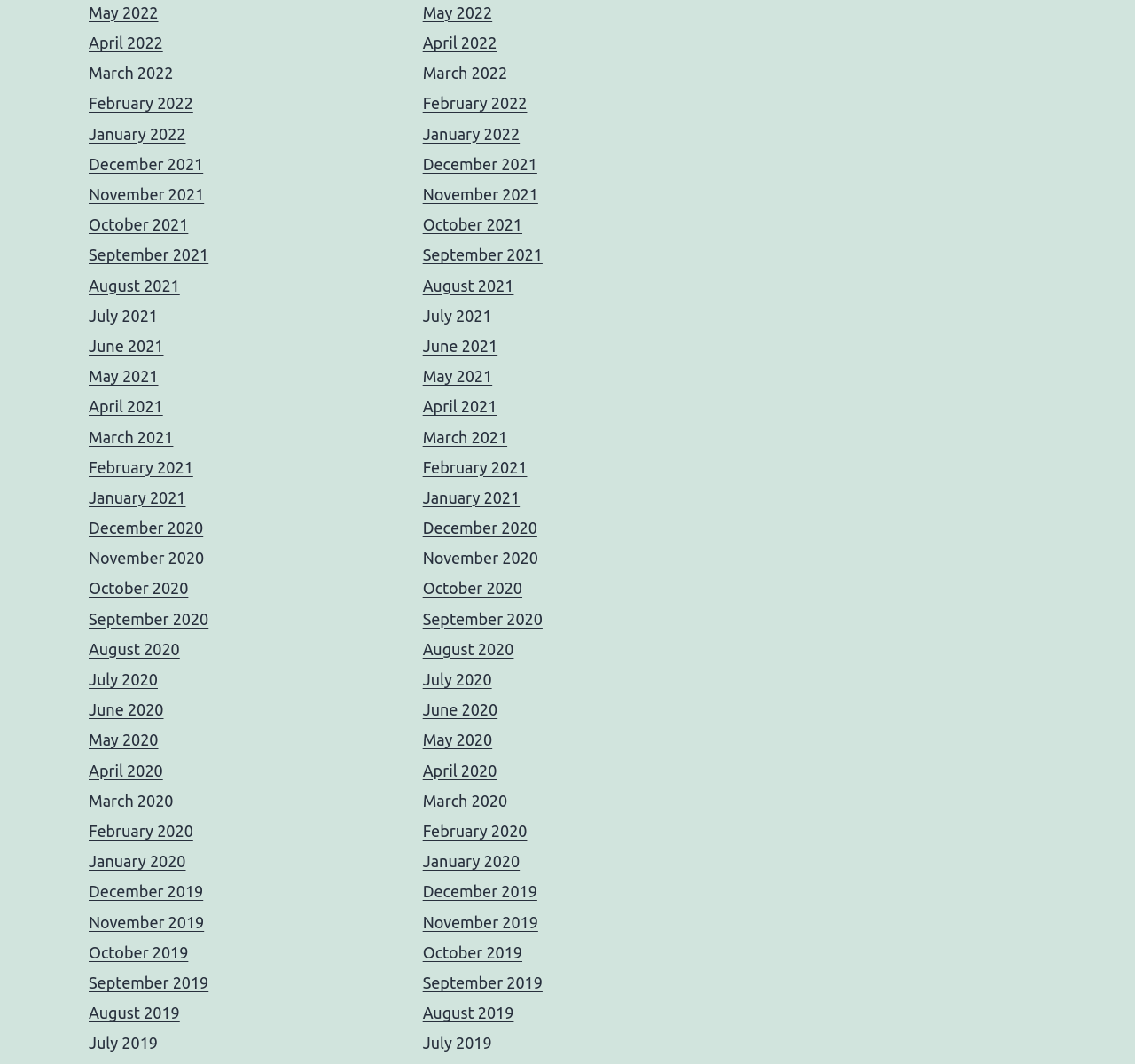Determine the bounding box coordinates of the element that should be clicked to execute the following command: "go to July 2020".

[0.078, 0.63, 0.139, 0.647]